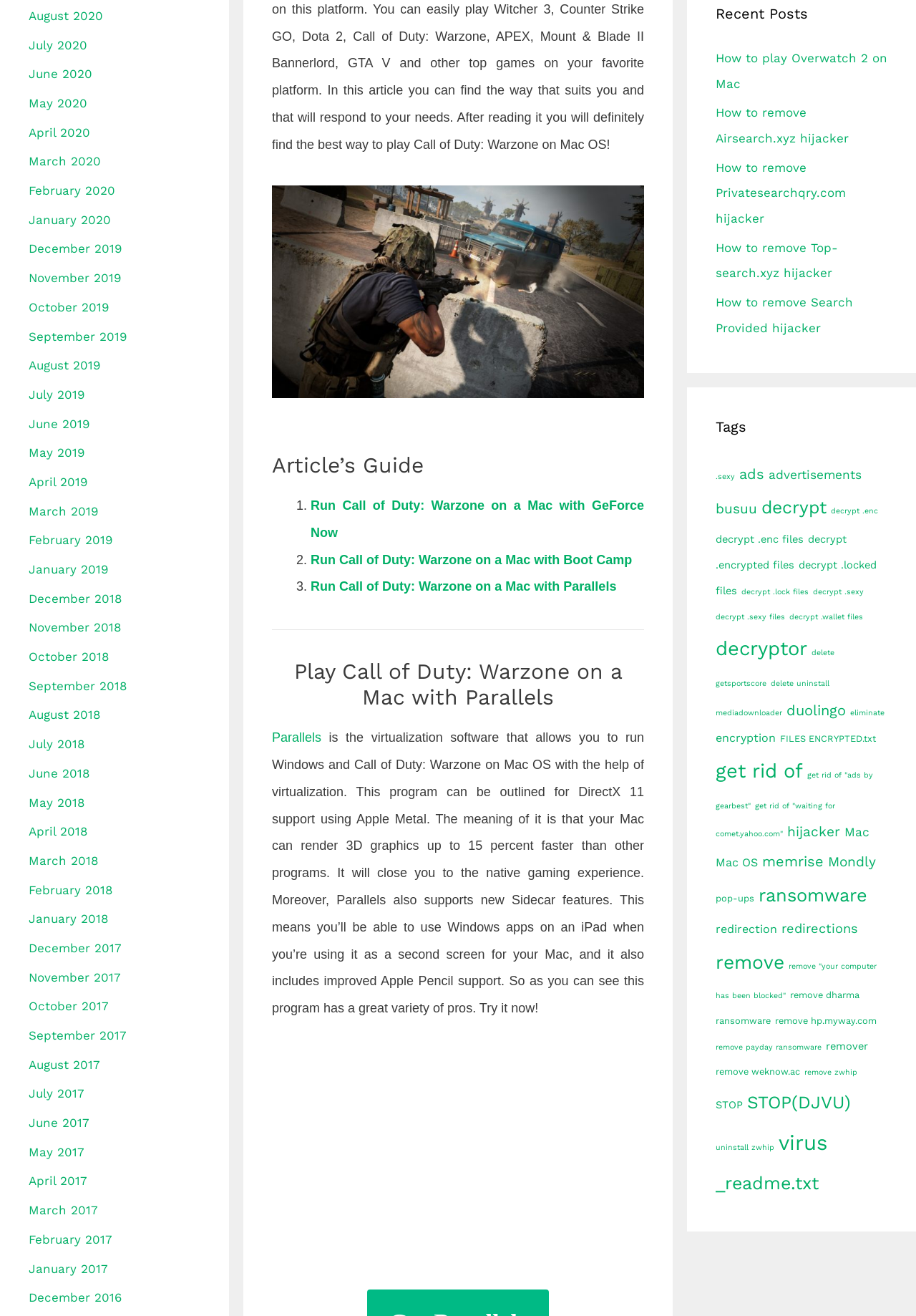What is the topic of the linked article 'How to play Overwatch 2 on Mac'?
Provide a concise answer using a single word or phrase based on the image.

Overwatch 2 on Mac